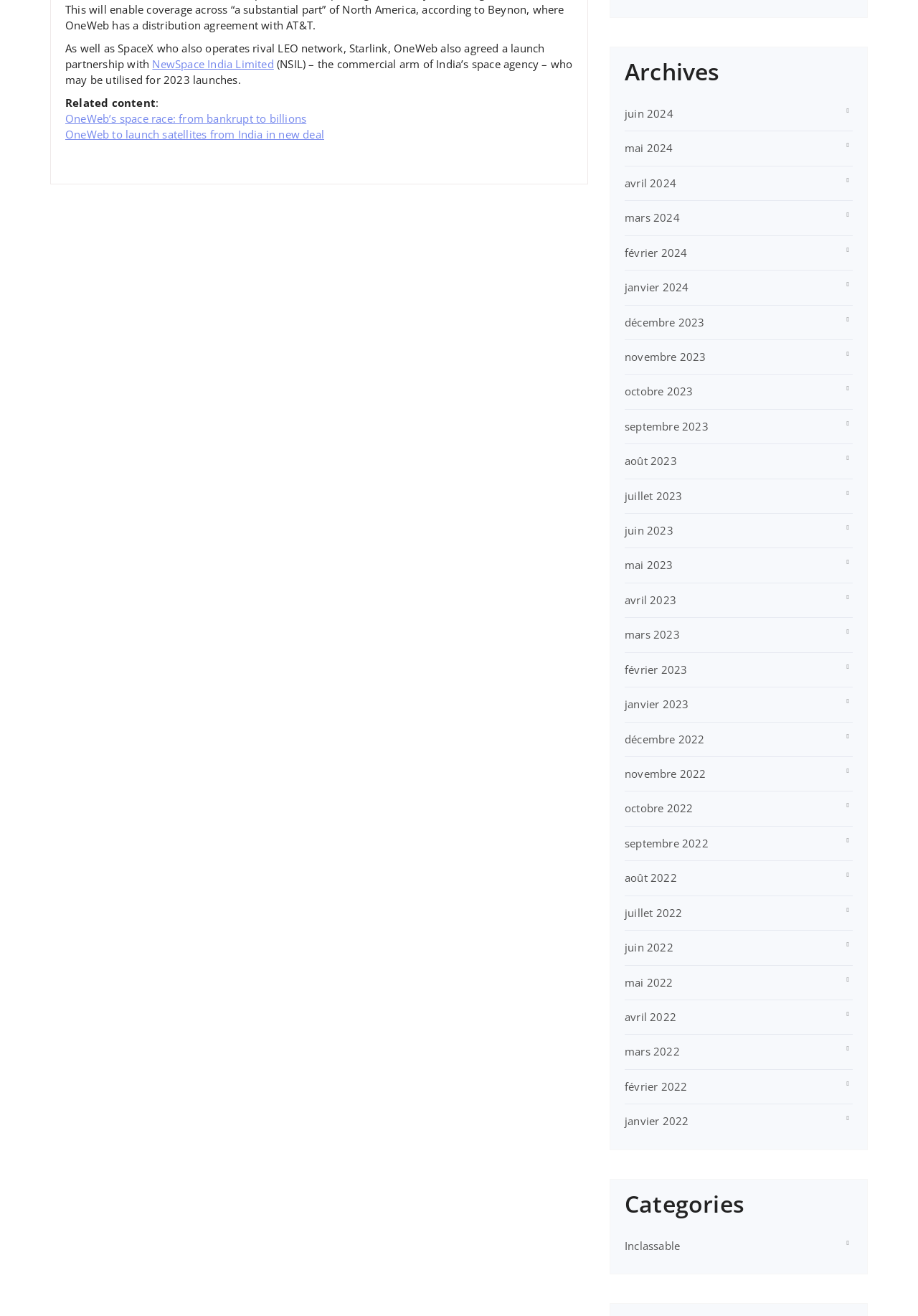Pinpoint the bounding box coordinates of the area that must be clicked to complete this instruction: "Learn about OneWeb to launch satellites from India".

[0.071, 0.097, 0.353, 0.108]